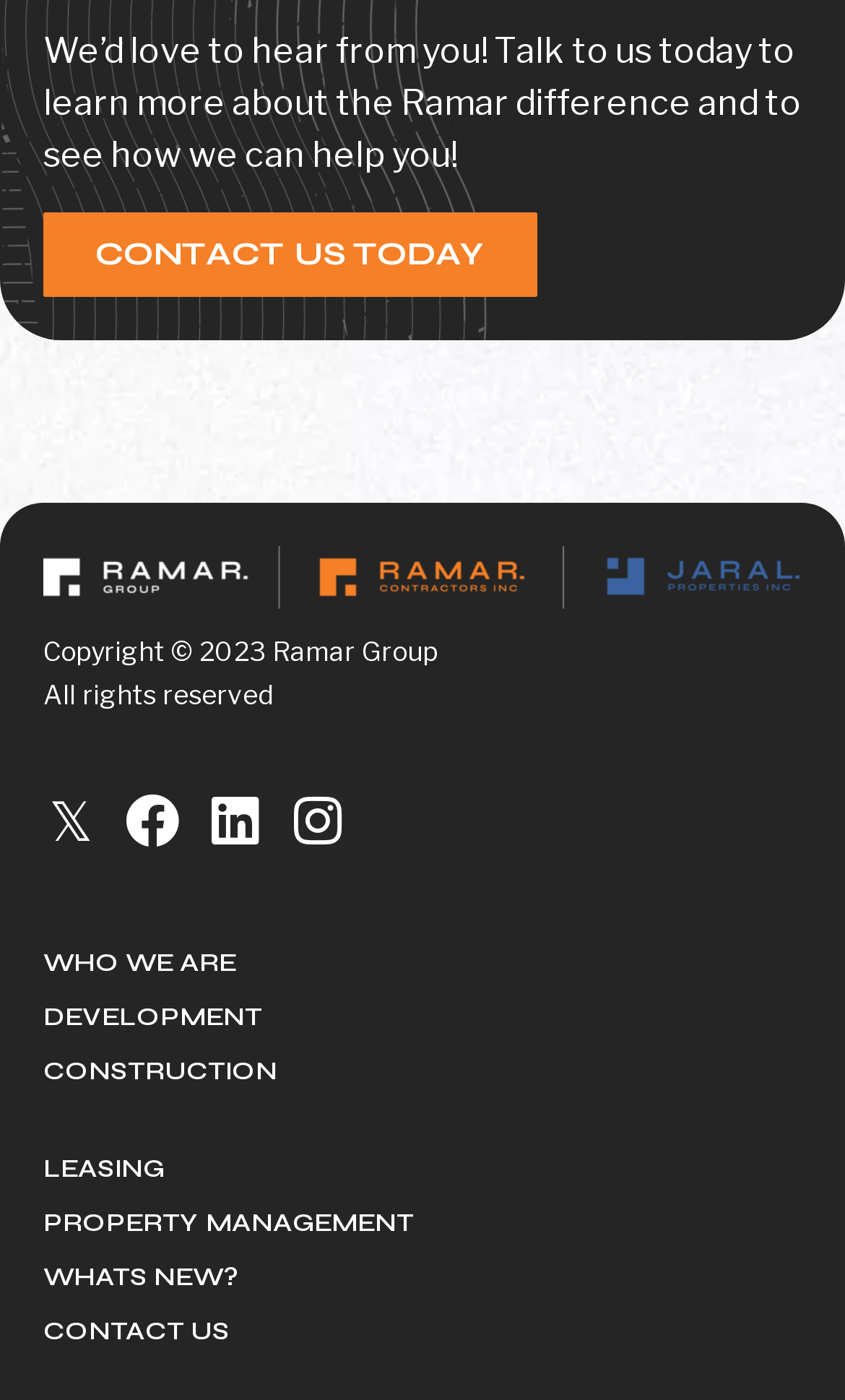Please indicate the bounding box coordinates of the element's region to be clicked to achieve the instruction: "Follow us on Twitter". Provide the coordinates as four float numbers between 0 and 1, i.e., [left, top, right, bottom].

[0.051, 0.566, 0.115, 0.605]